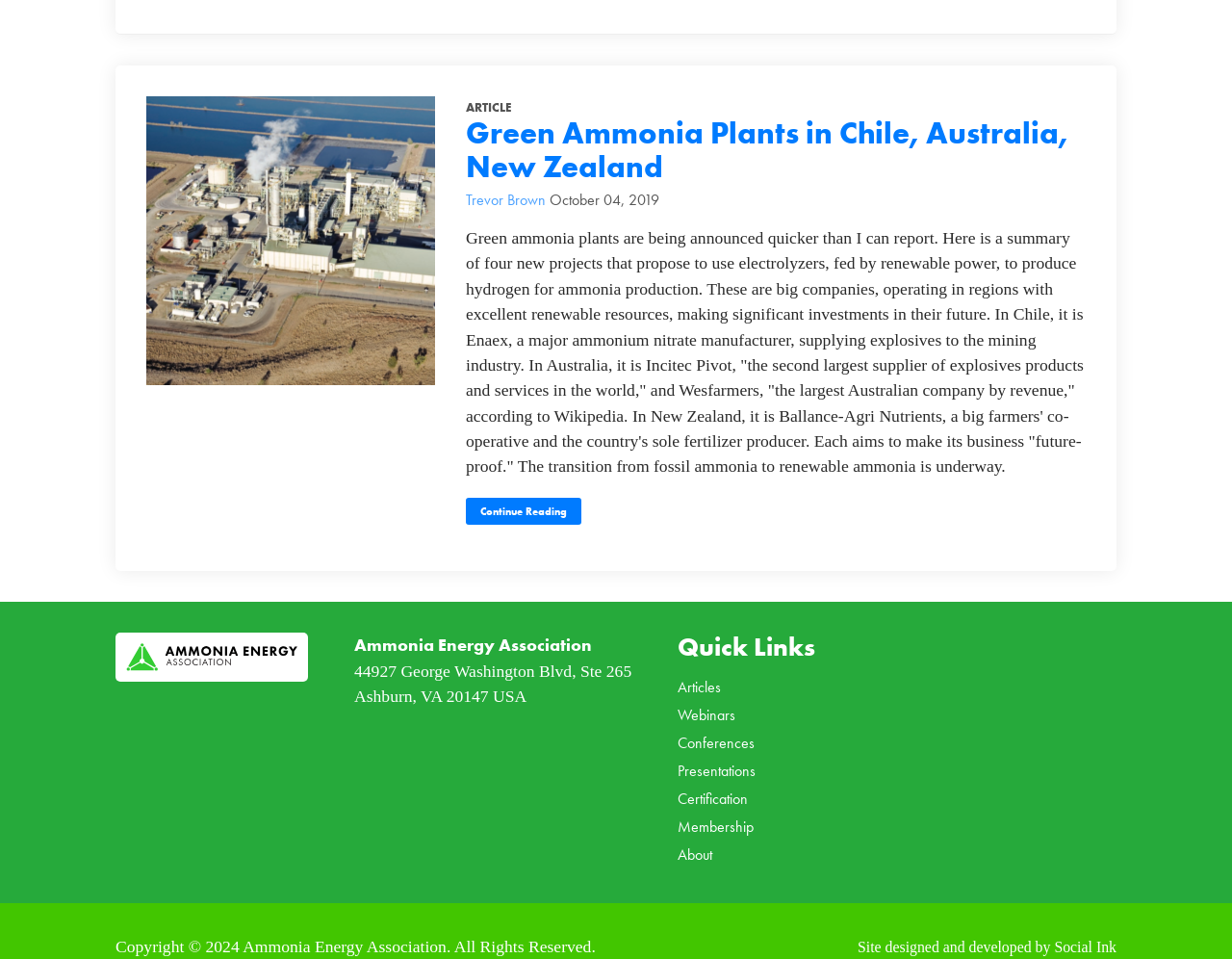Please identify the bounding box coordinates of the element's region that I should click in order to complete the following instruction: "Click on the 'Android' link". The bounding box coordinates consist of four float numbers between 0 and 1, i.e., [left, top, right, bottom].

None